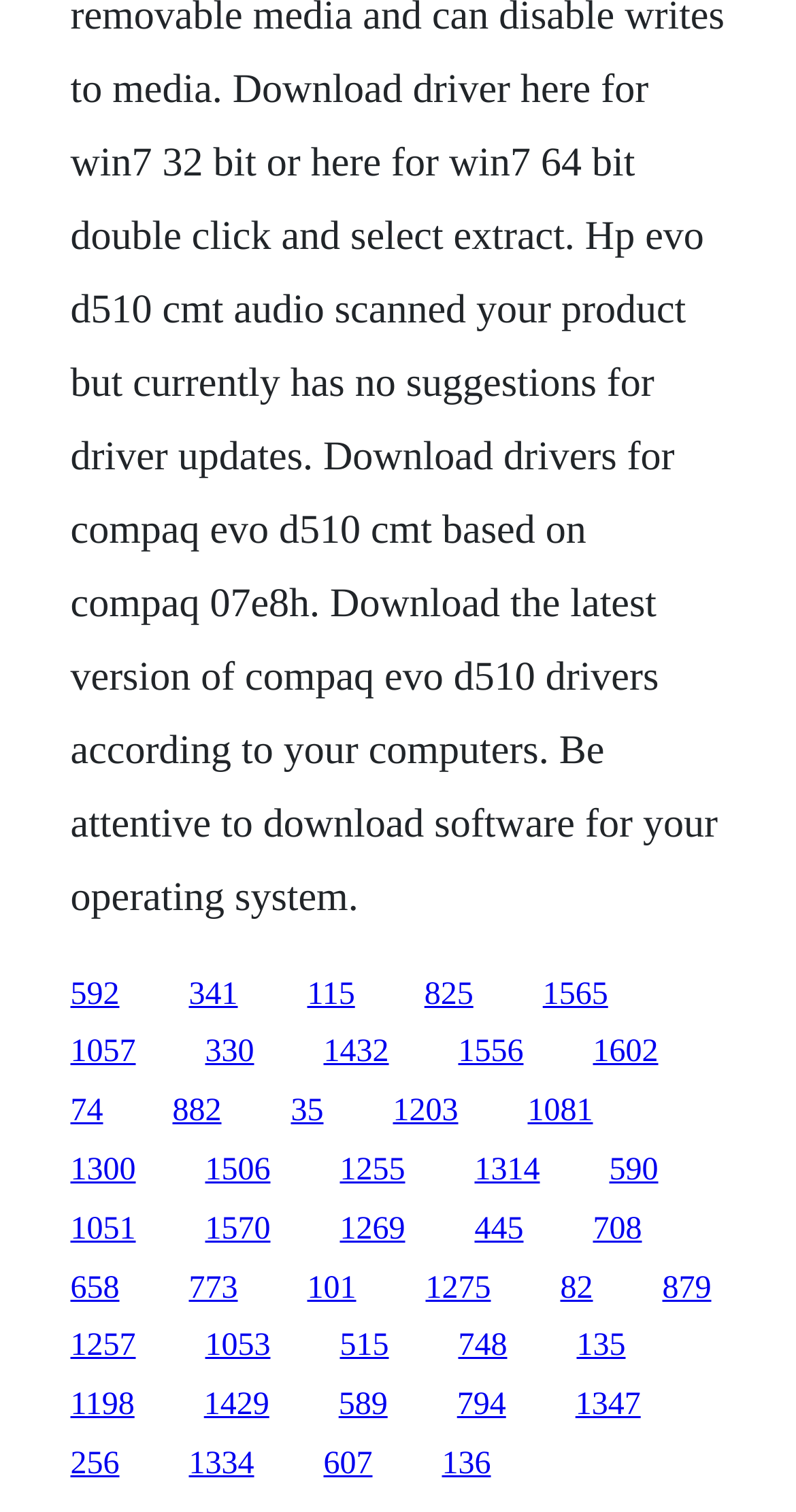Provide the bounding box coordinates of the HTML element this sentence describes: "592". The bounding box coordinates consist of four float numbers between 0 and 1, i.e., [left, top, right, bottom].

[0.088, 0.646, 0.15, 0.669]